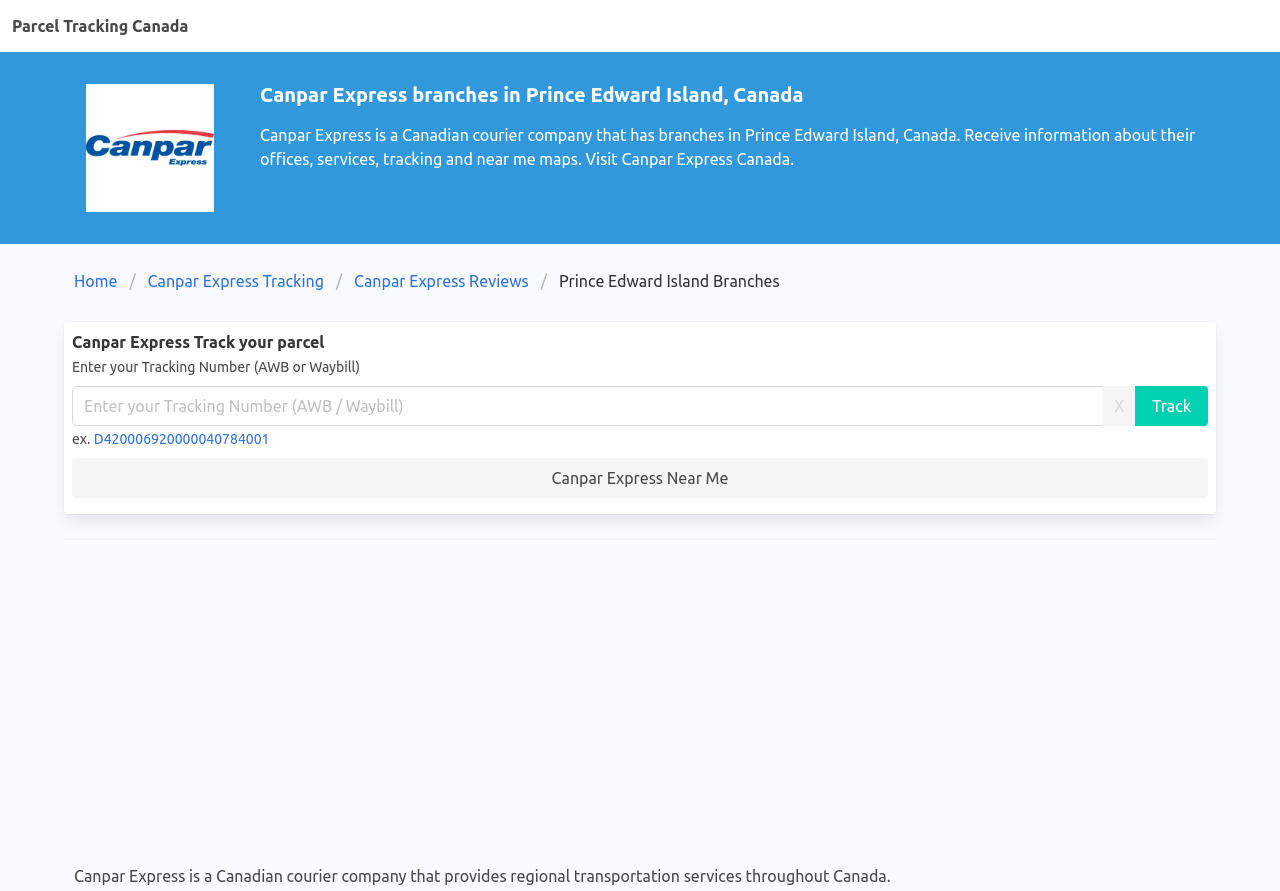Refer to the image and provide an in-depth answer to the question: 
What is the purpose of the textbox?

I found a textbox element with the description 'Enter your Tracking Number (AWB / Waybill)' and it is required, so the purpose of the textbox is to enter a tracking number.